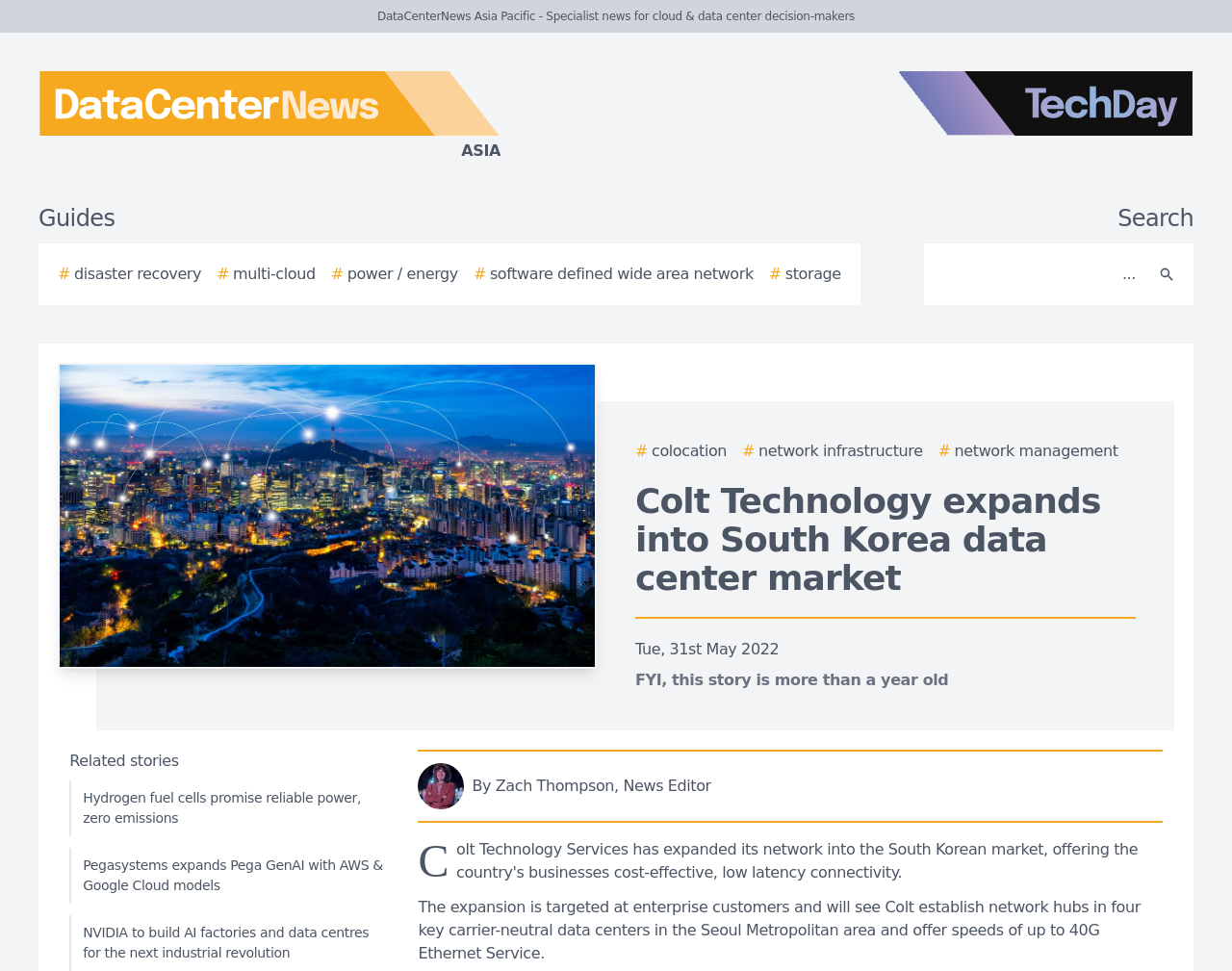Can you determine the bounding box coordinates of the area that needs to be clicked to fulfill the following instruction: "Click on the DataCenterNews Asia Pacific logo"?

[0.0, 0.073, 0.438, 0.167]